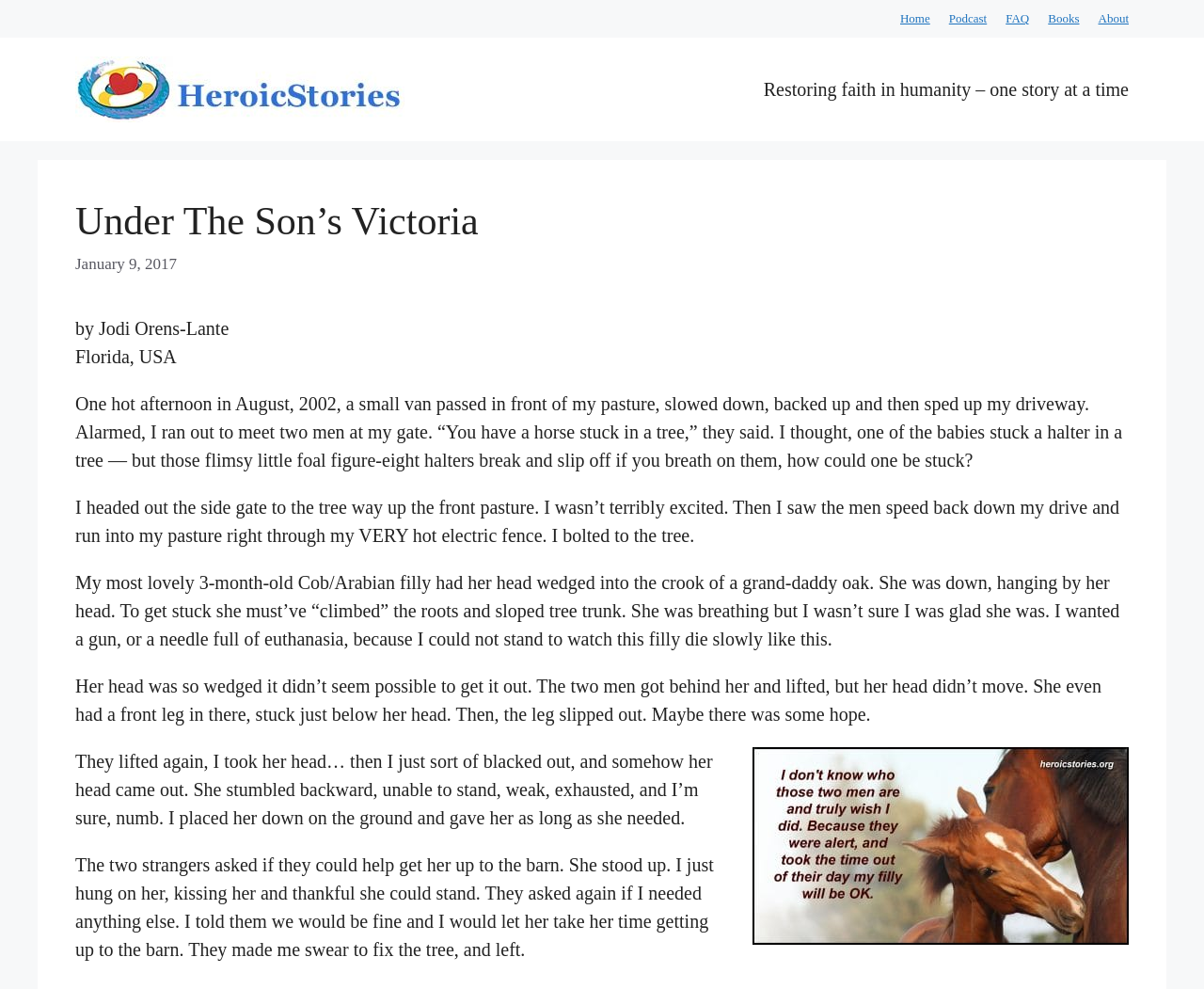Answer this question in one word or a short phrase: What is the horse stuck in?

a tree